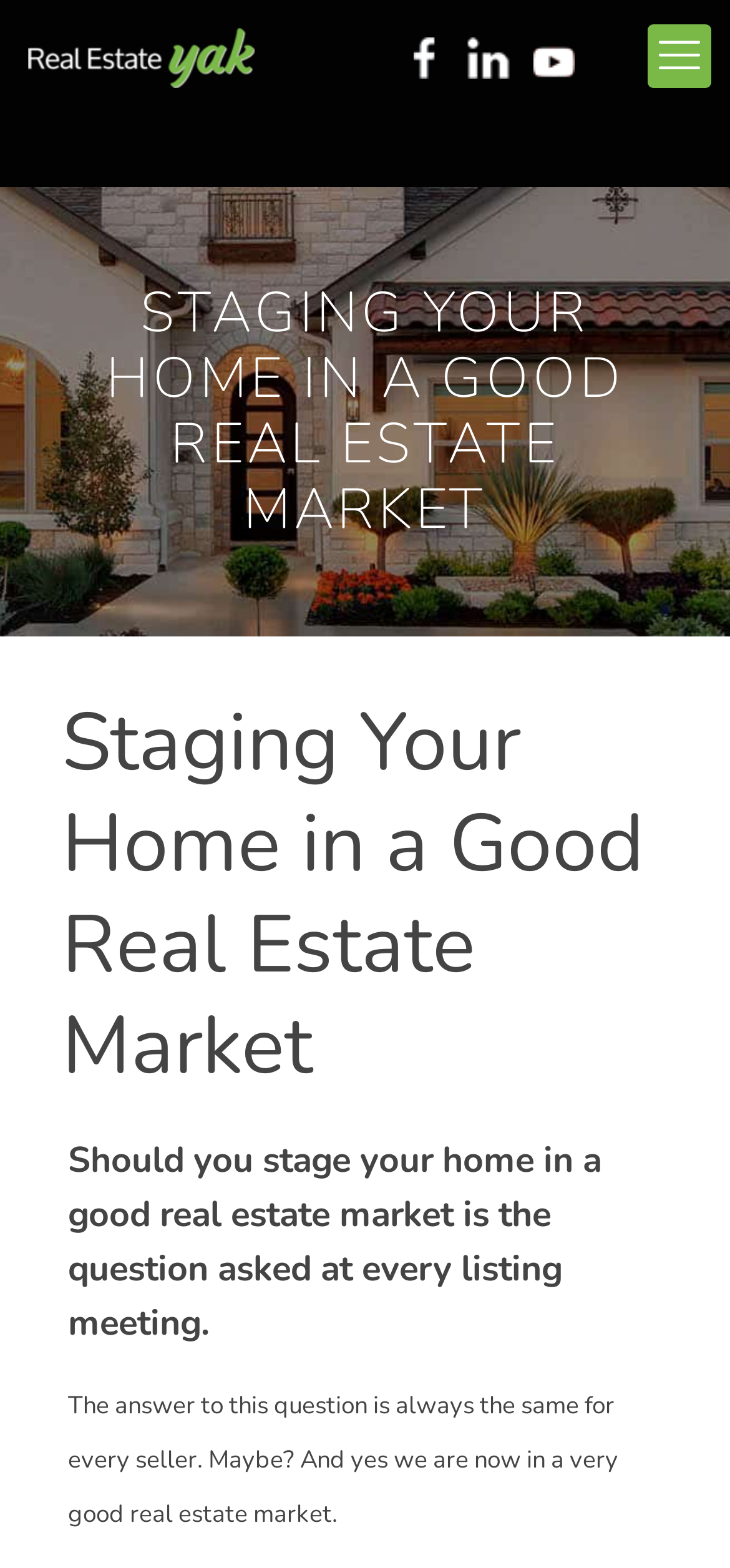What is the purpose of the 'Back to top' icon?
Examine the image and provide an in-depth answer to the question.

The purpose of the 'Back to top' icon is to allow users to quickly navigate back to the top of the webpage, as indicated by the icon and its position at the bottom of the page.